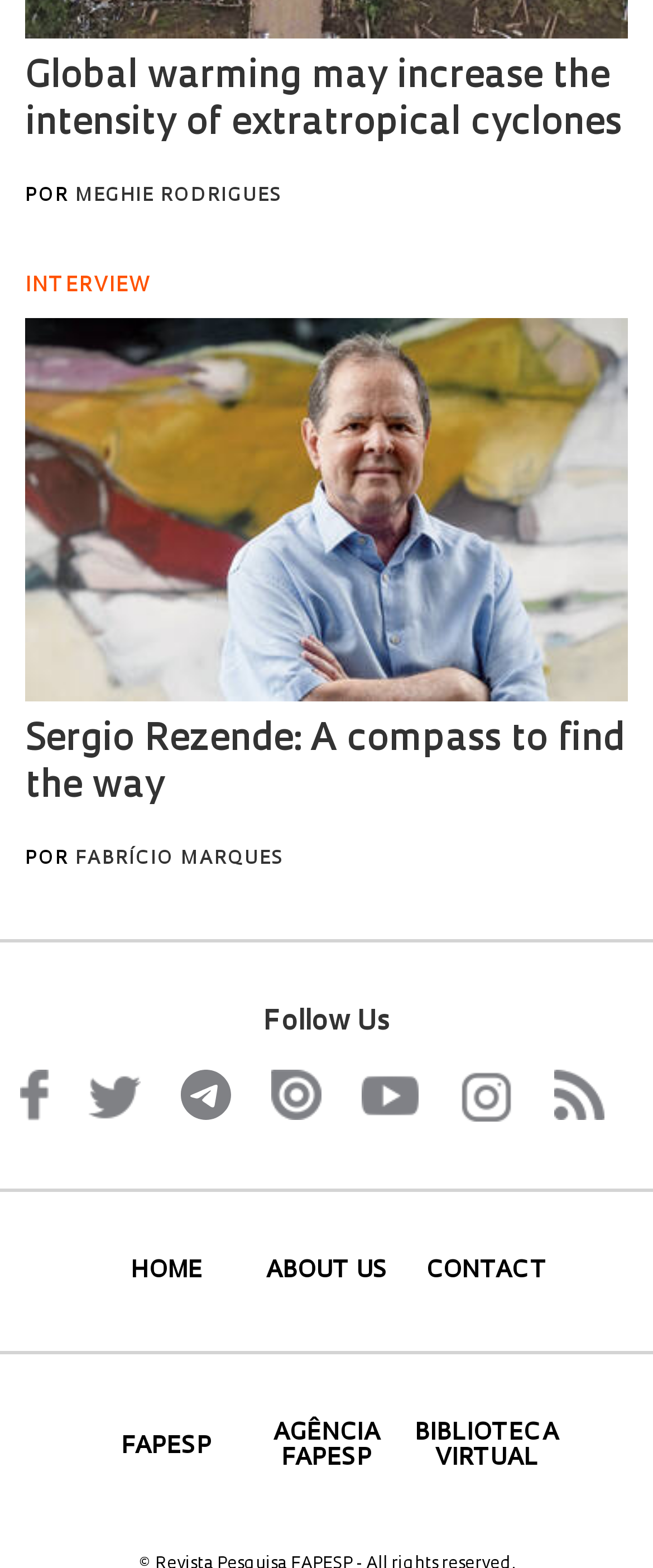Please find the bounding box coordinates of the element that must be clicked to perform the given instruction: "Check out Attractions". The coordinates should be four float numbers from 0 to 1, i.e., [left, top, right, bottom].

None